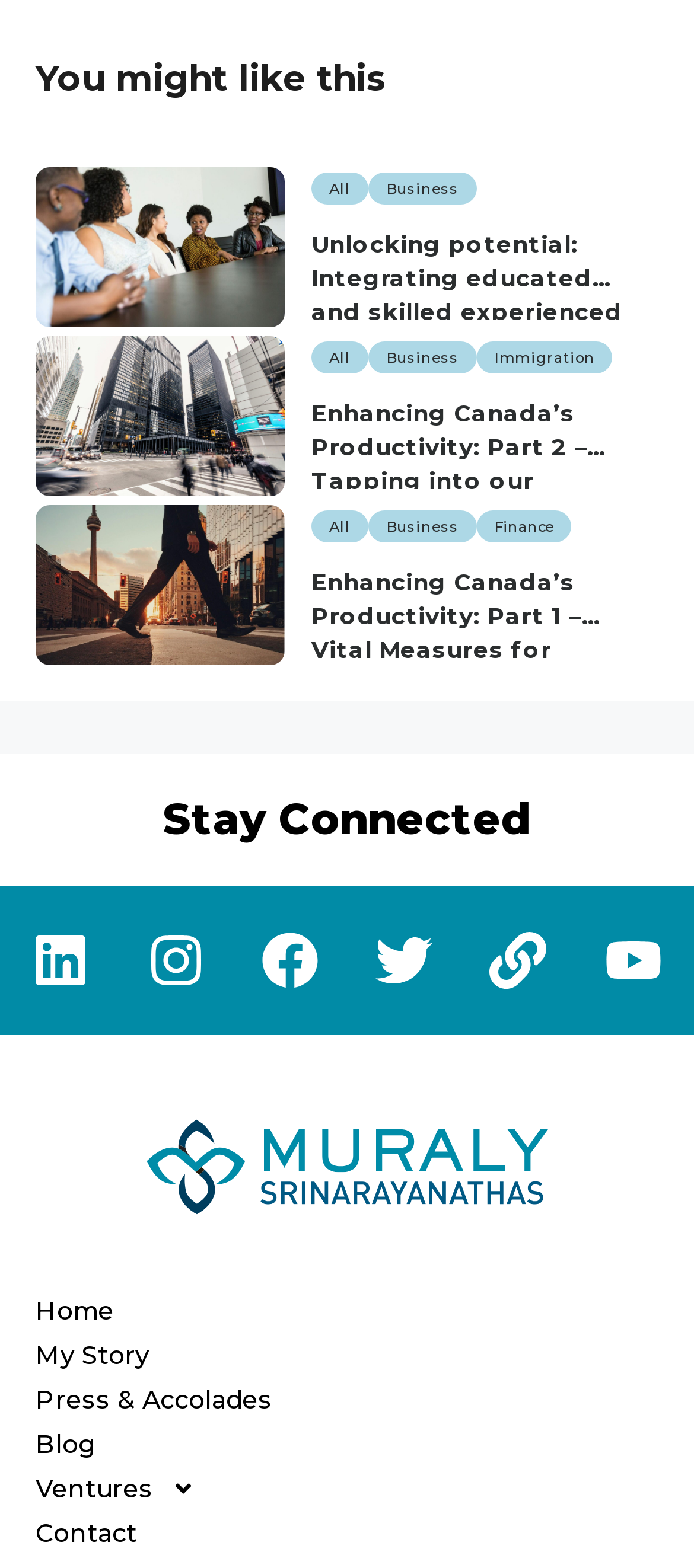Could you indicate the bounding box coordinates of the region to click in order to complete this instruction: "Click on the 'You might like this' heading".

[0.051, 0.028, 0.949, 0.072]